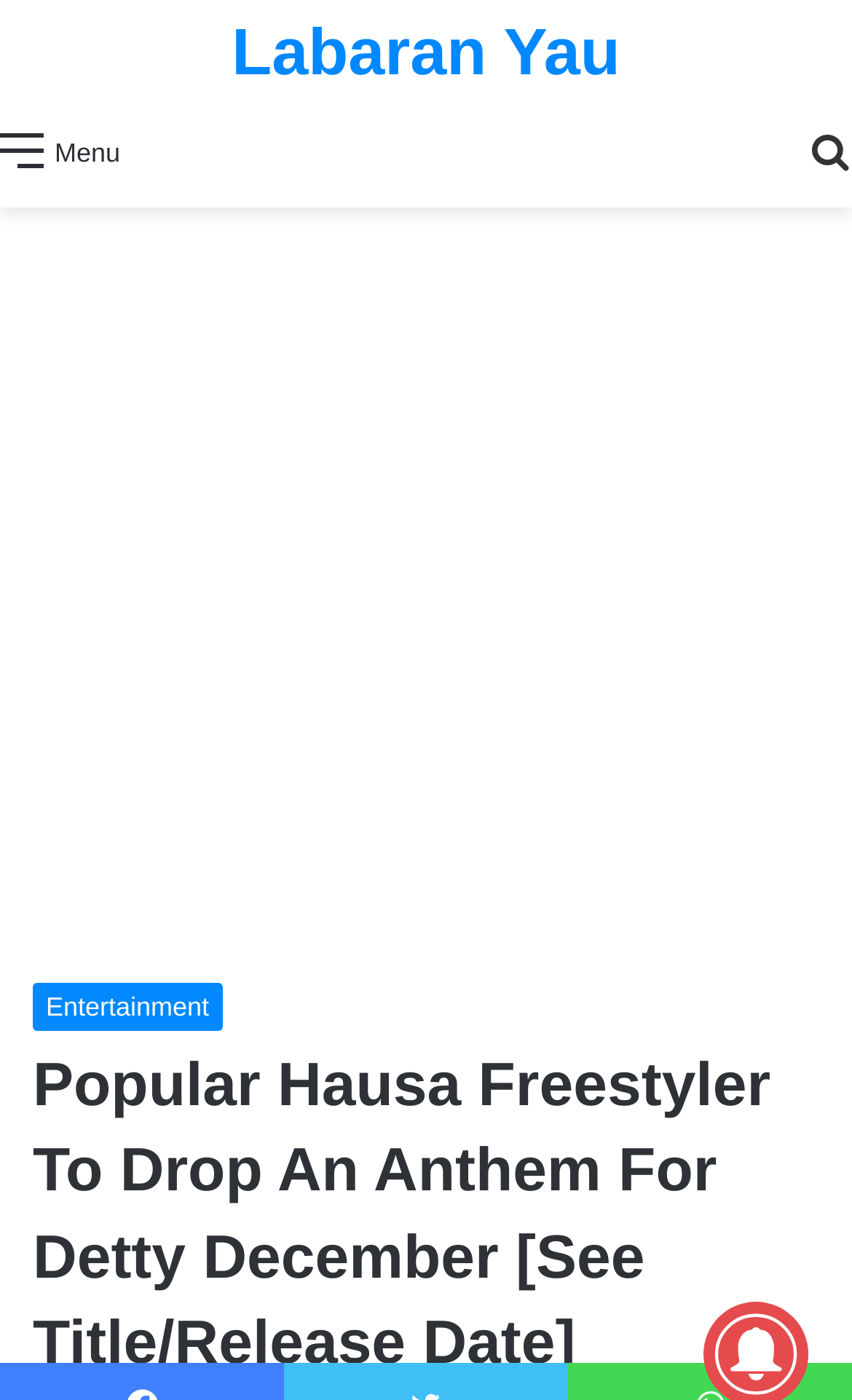Please provide a detailed answer to the question below based on the screenshot: 
Is there a search function on the webpage?

I found a link 'Search for' at [0.949, 0.086, 1.0, 0.133] which indicates the presence of a search function on the webpage.